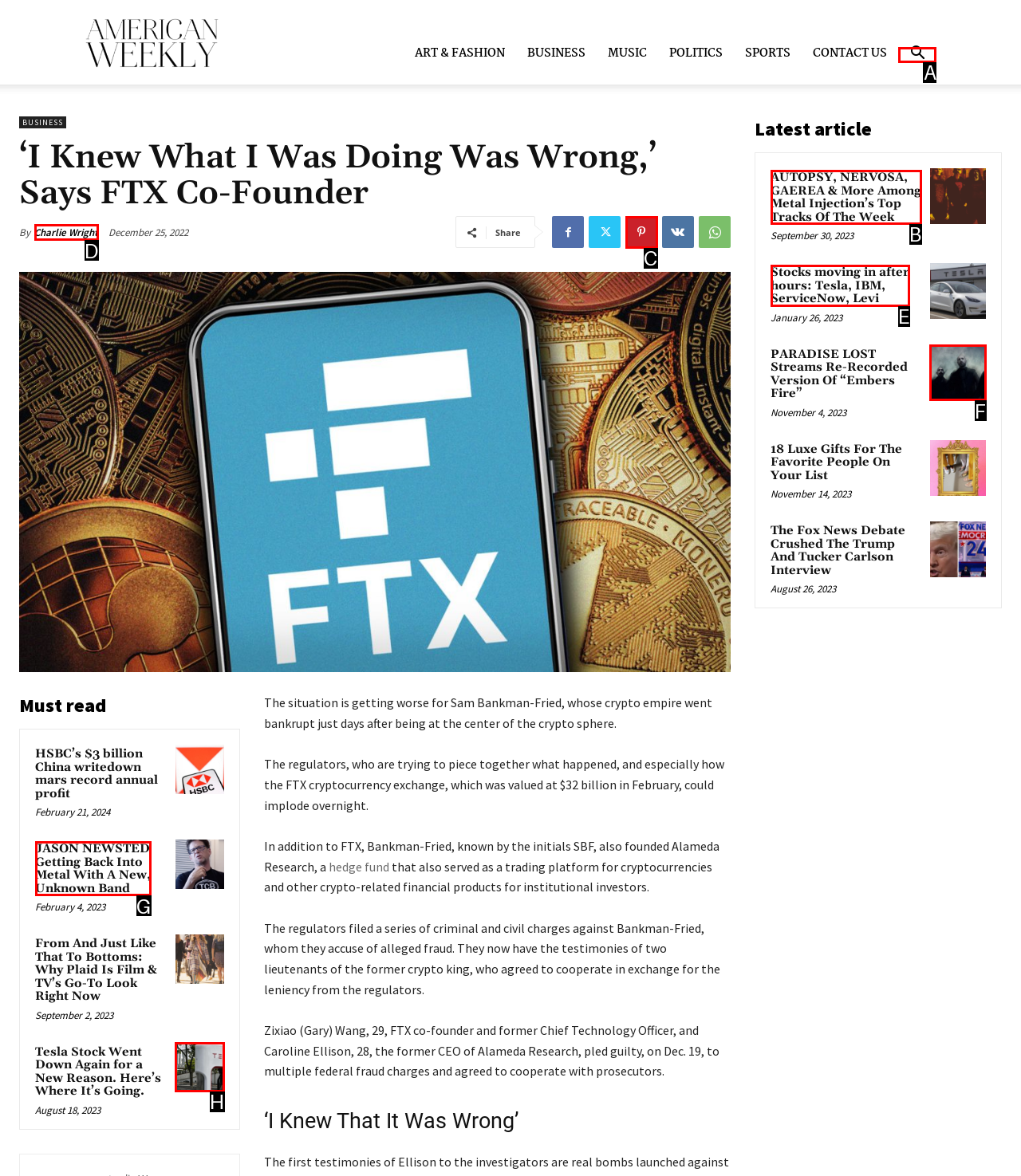Identify the correct option to click in order to complete this task: Search for something
Answer with the letter of the chosen option directly.

A